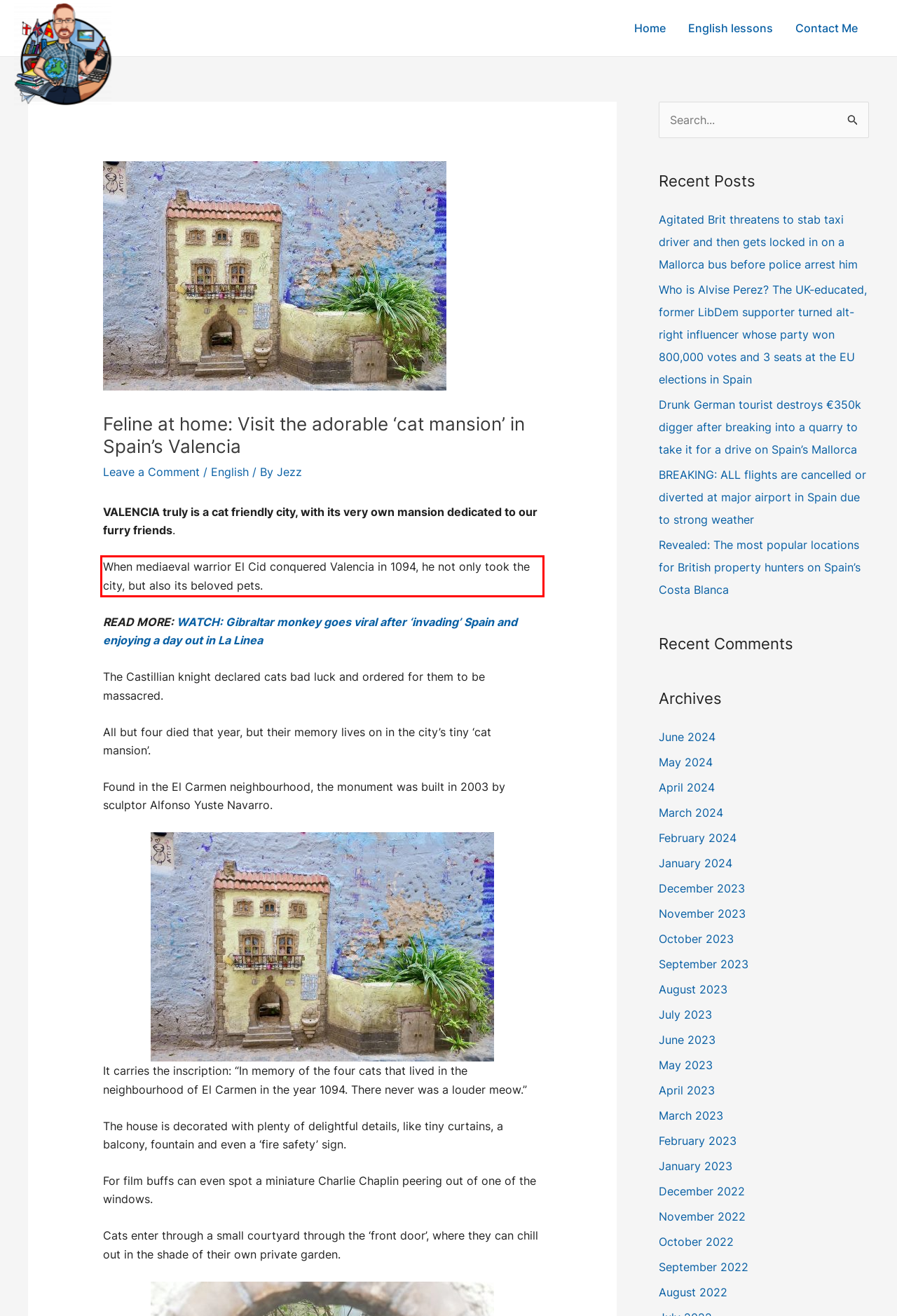Please identify and extract the text from the UI element that is surrounded by a red bounding box in the provided webpage screenshot.

When mediaeval warrior El Cid conquered Valencia in 1094, he not only took the city, but also its beloved pets.